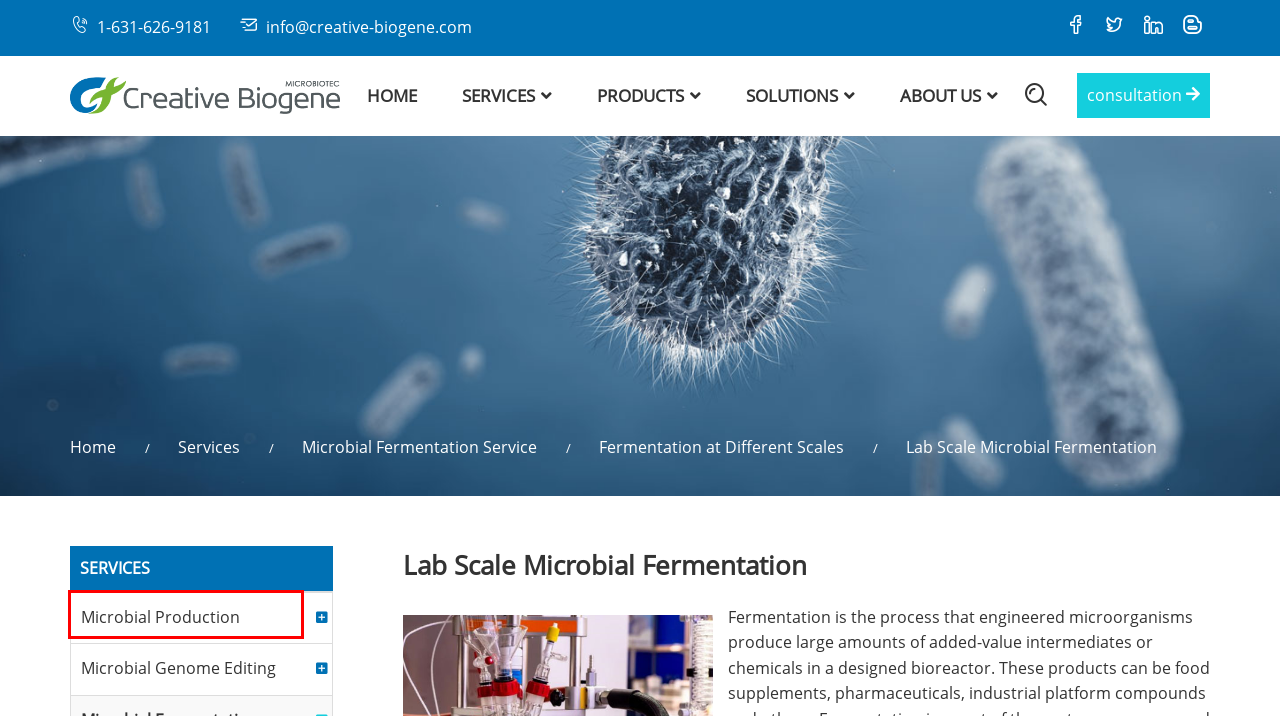Given a webpage screenshot with a red bounding box around a UI element, choose the webpage description that best matches the new webpage after clicking the element within the bounding box. Here are the candidates:
A. Microbial Production - Creative Biogene
B. Consultation - Creative Biogene
C. Services - Creative Biogene
D. Microbial Genome Editing - Creative Biogene
E. Creative Biogene
F. Solutions - Creative Biogene
G. Fermentation at Different Scales - Creative Biogene
H. About Us - Creative Biogene

A